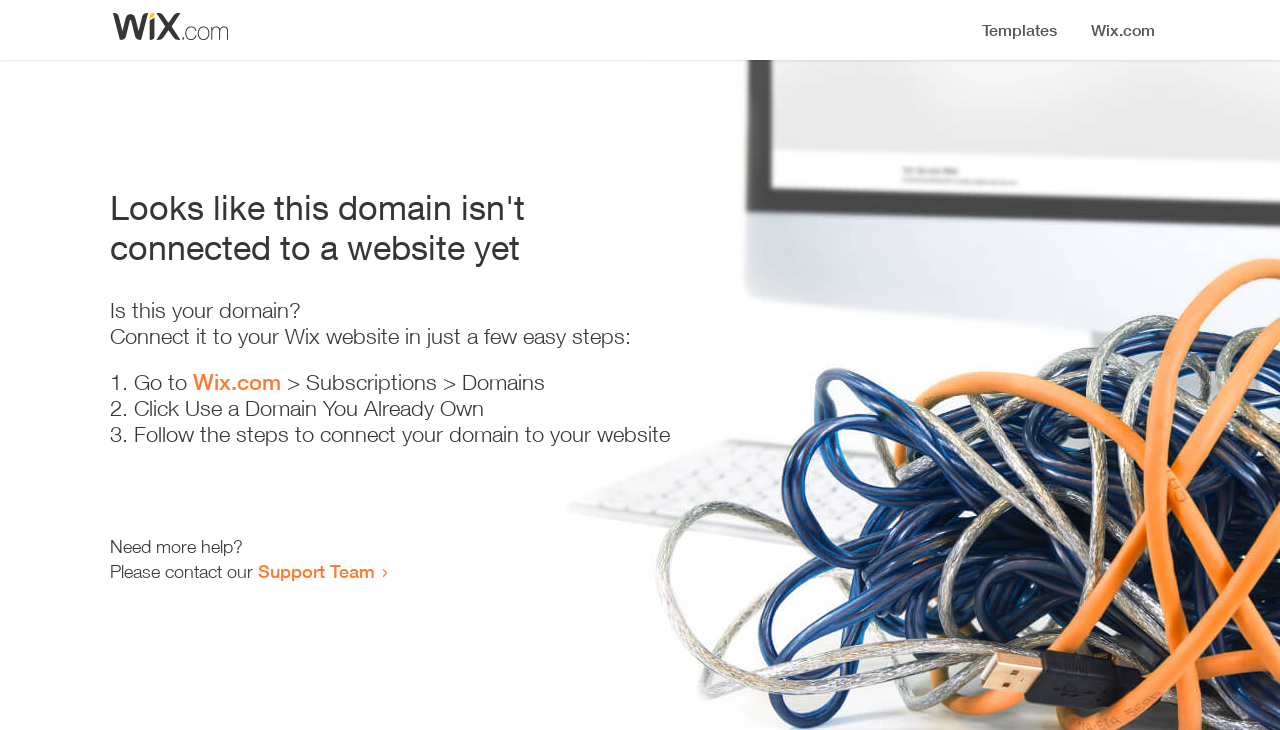Can you look at the image and give a comprehensive answer to the question:
What is the purpose of the webpage?

The webpage provides a step-by-step guide on how to connect a domain to a Wix website, indicating that its purpose is to assist users in connecting their domains.